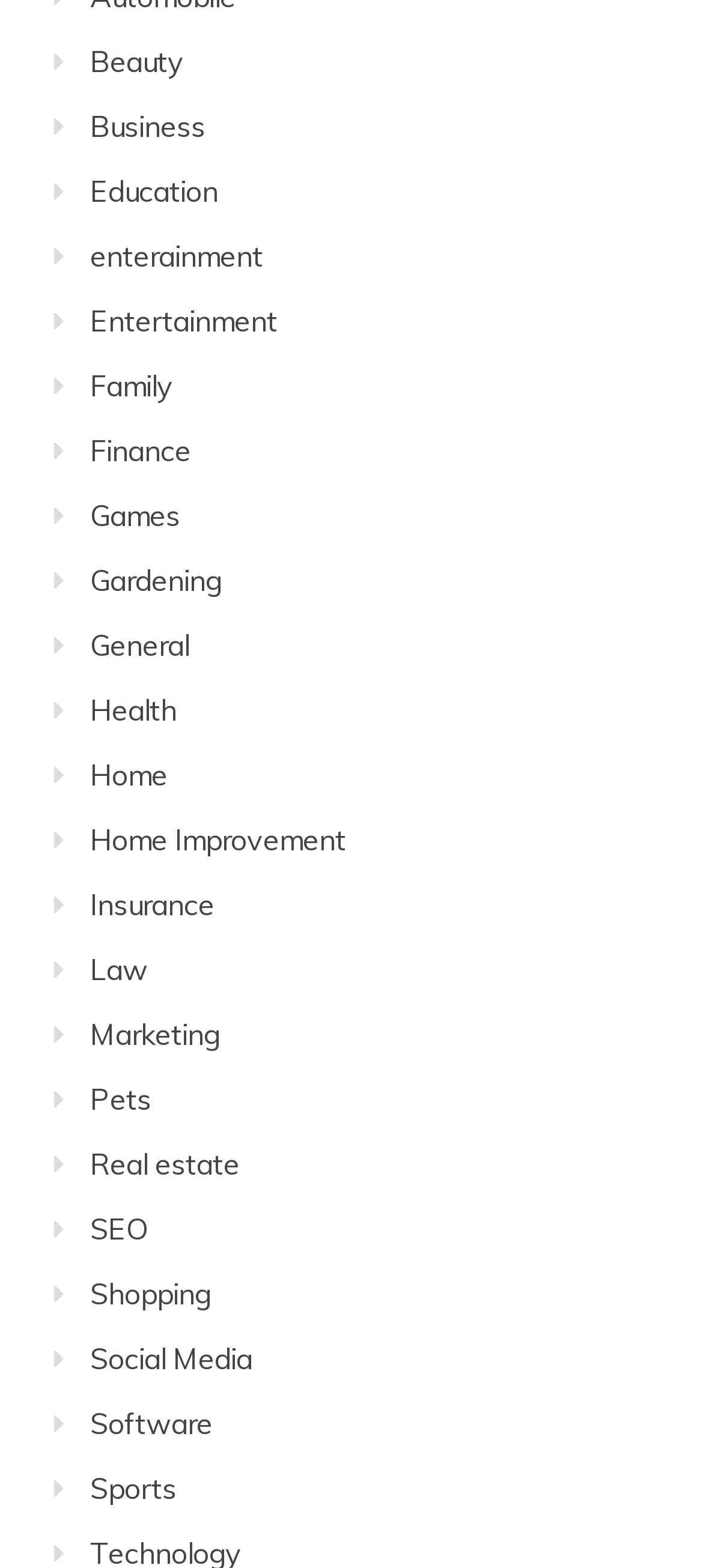Locate the bounding box coordinates of the element you need to click to accomplish the task described by this instruction: "Visit Shopping".

[0.128, 0.814, 0.3, 0.837]